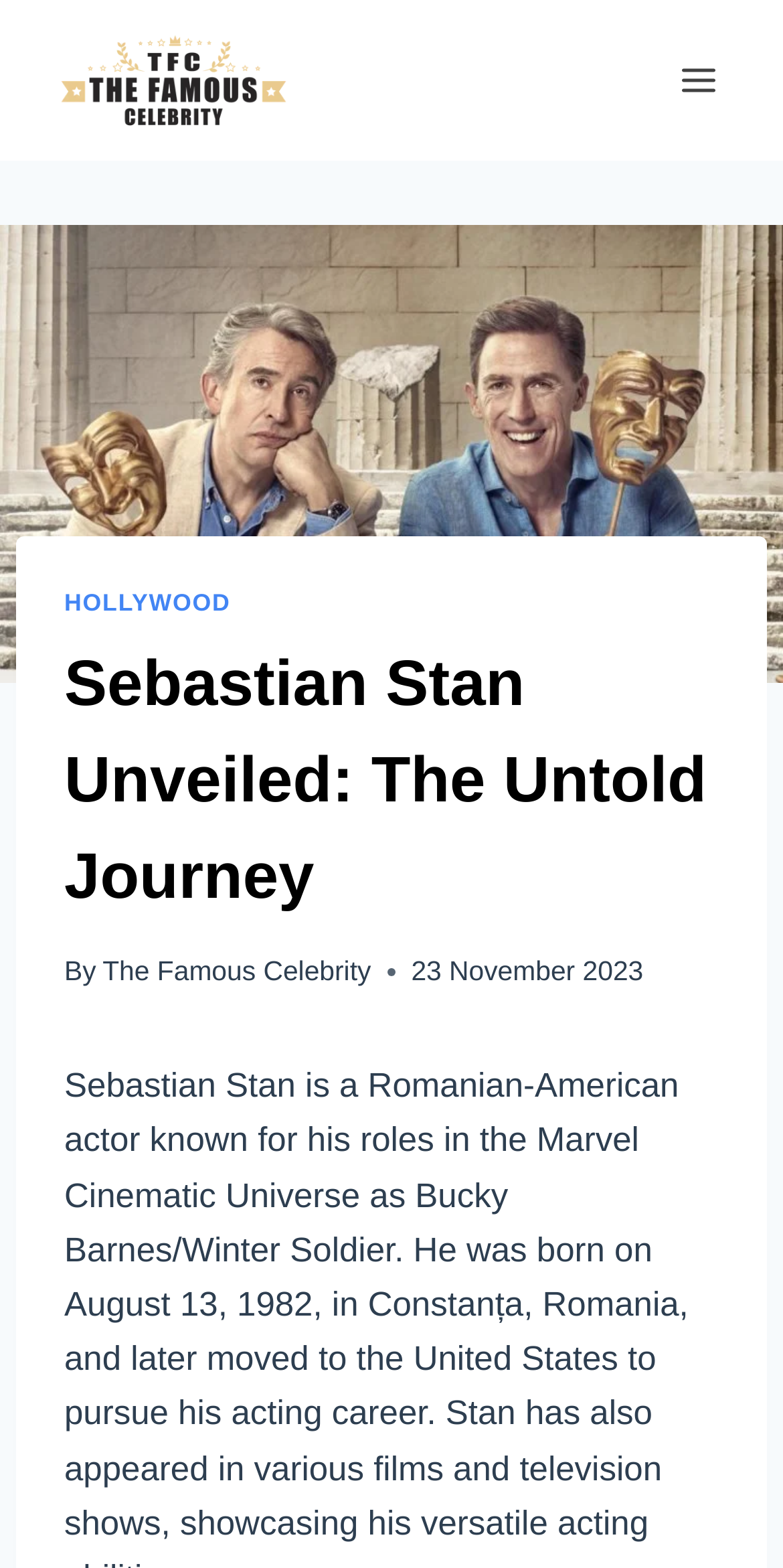Provide a one-word or one-phrase answer to the question:
Is the menu expanded?

No